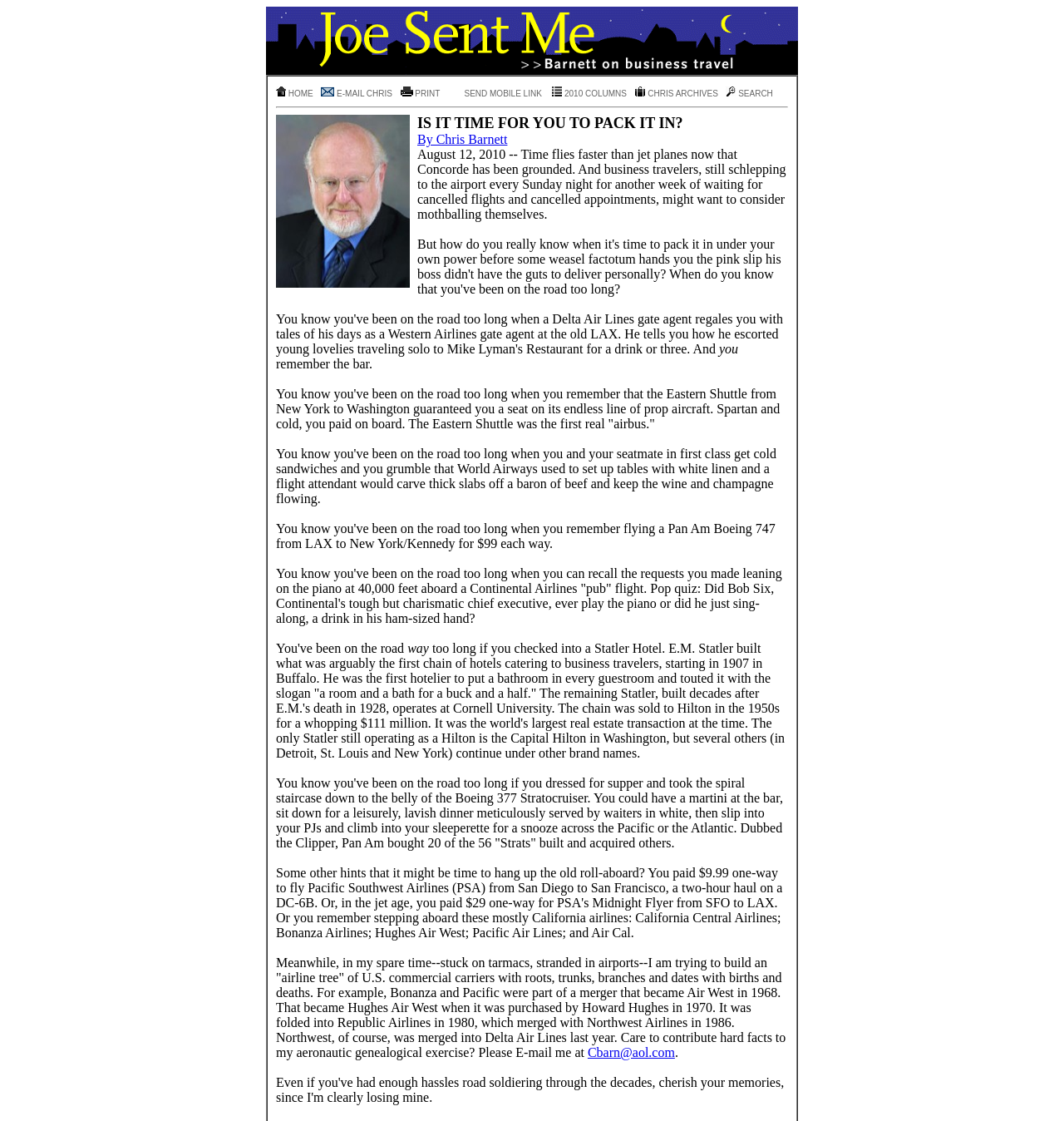What is the author's name?
Please provide a single word or phrase as your answer based on the screenshot.

Chris Barnett